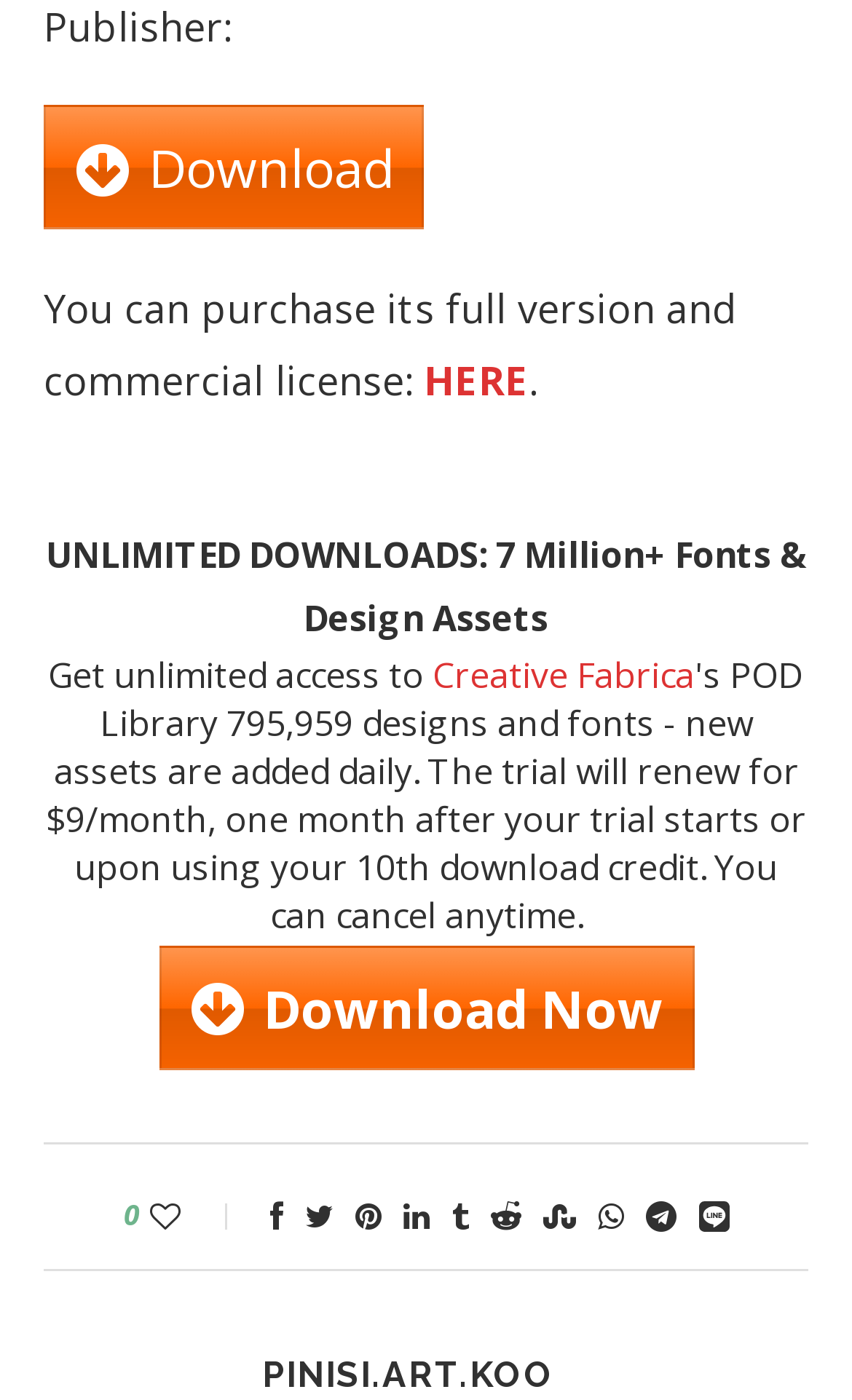Give a one-word or short phrase answer to the question: 
What is the purpose of the 'HERE' link?

To purchase full version and commercial license